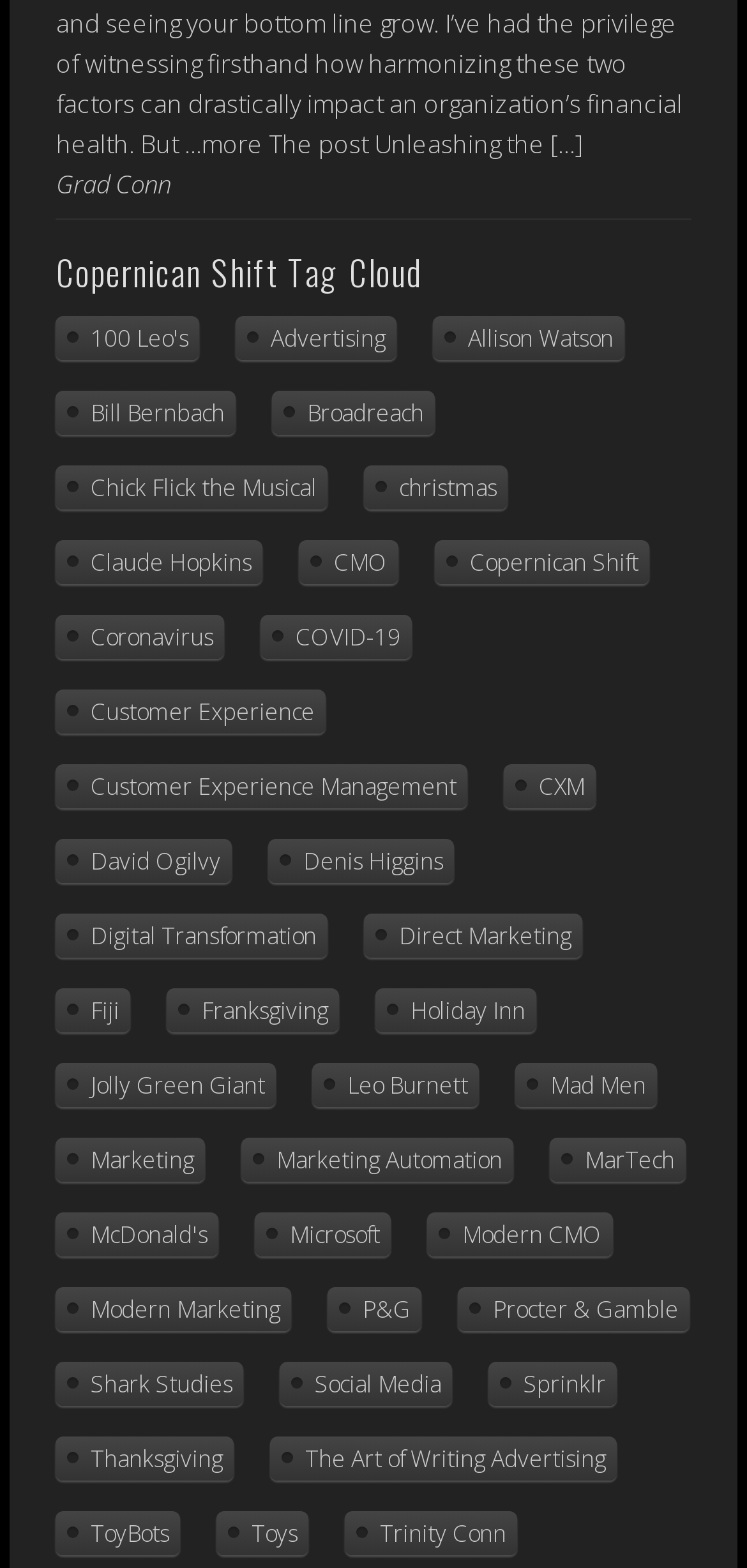Look at the image and answer the question in detail:
How many links are on the webpage?

I counted the number of link elements on the webpage and found that there are 50 links in total, each with a different topic or category.